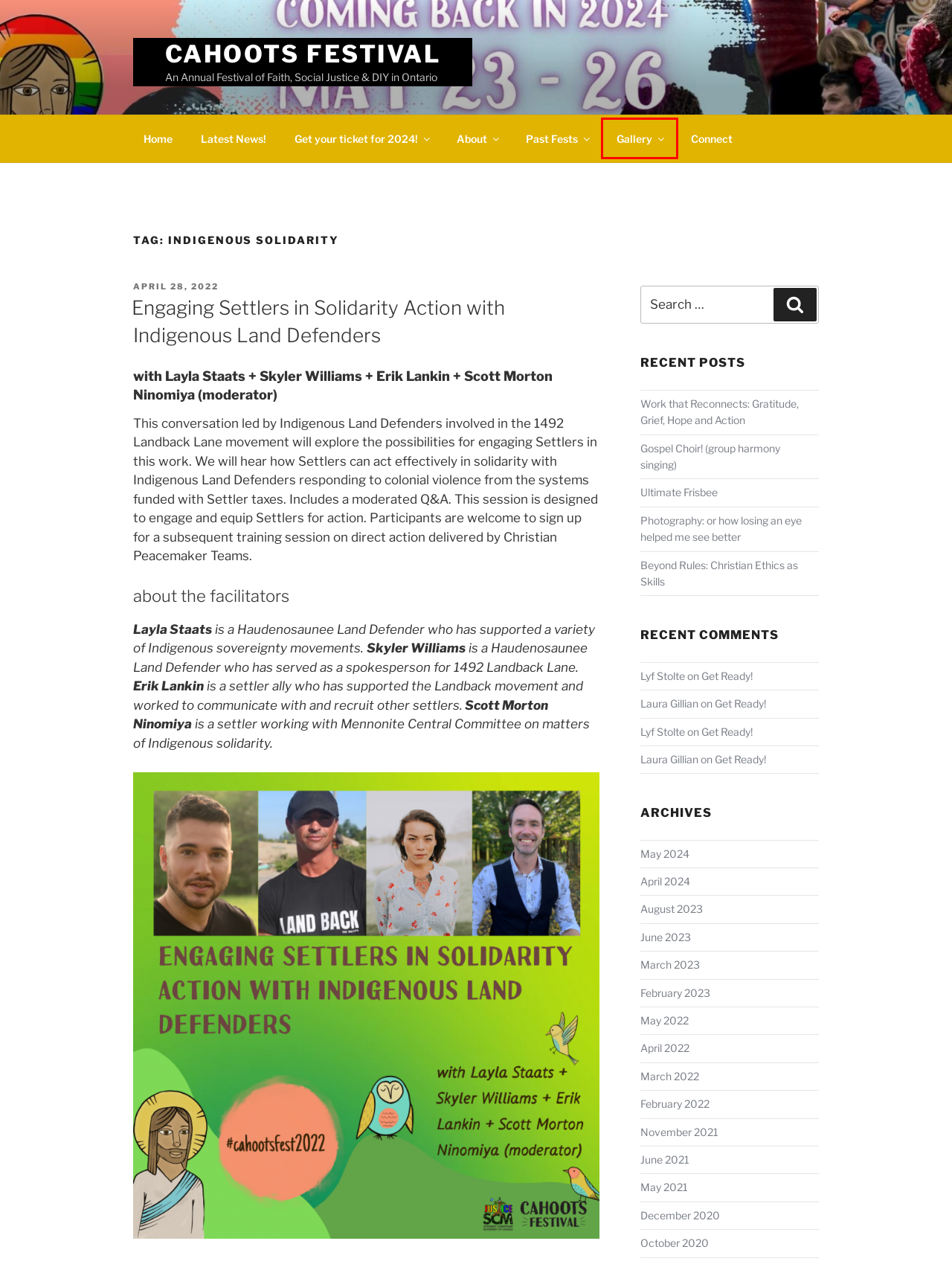You have a screenshot showing a webpage with a red bounding box highlighting an element. Choose the webpage description that best fits the new webpage after clicking the highlighted element. The descriptions are:
A. Work that Reconnects: Gratitude, Grief, Hope and Action – Cahoots Festival
B. Engaging Settlers in Solidarity Action with Indigenous Land Defenders – Cahoots Festival
C. Ultimate Frisbee – Cahoots Festival
D. June 2021 – Cahoots Festival
E. Beyond Rules: Christian Ethics as Skills – Cahoots Festival
F. Gallery – Cahoots Festival
G. February 2022 – Cahoots Festival
H. May 2024 – Cahoots Festival

F